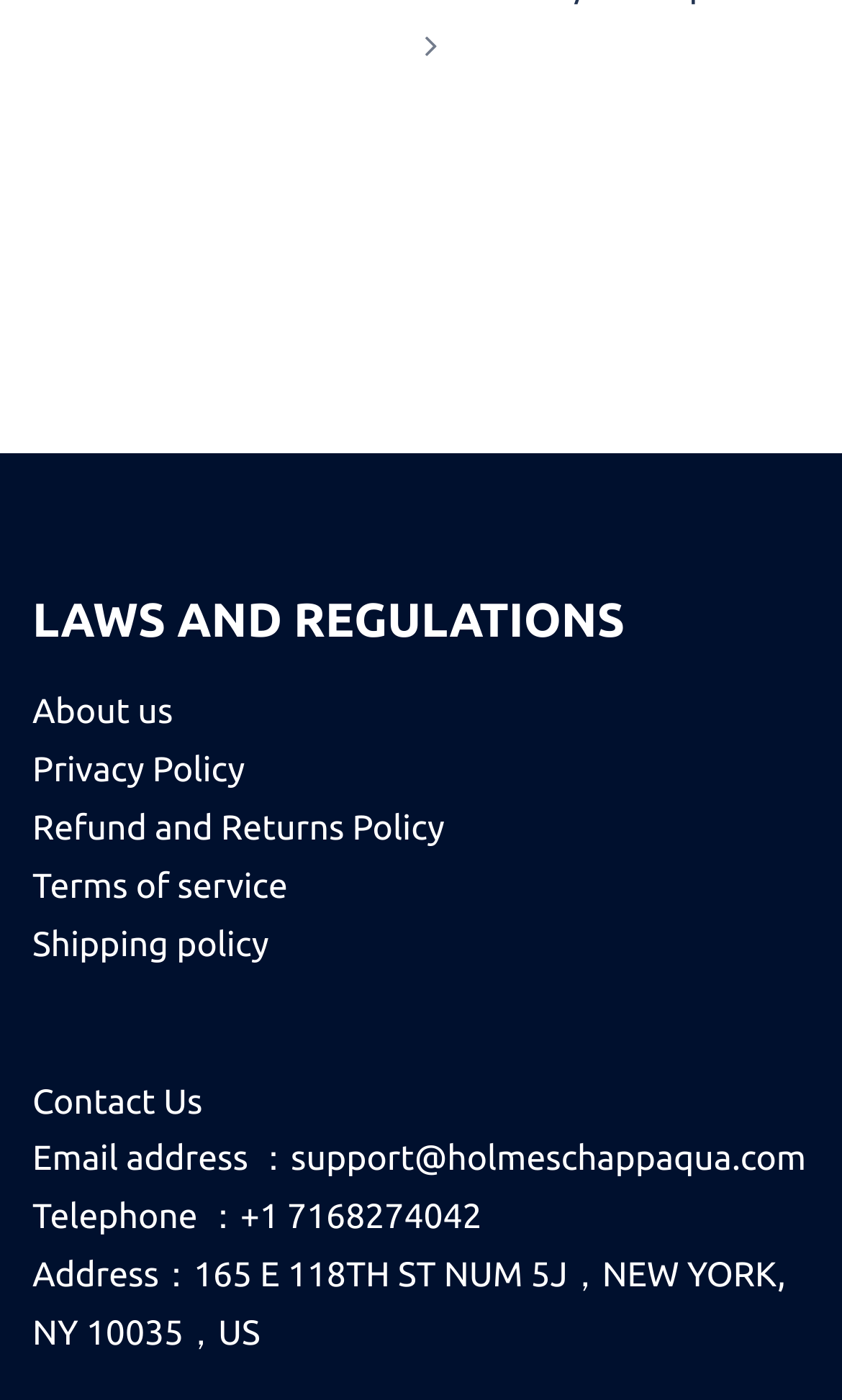Please look at the image and answer the question with a detailed explanation: What is the address for contact?

I found the address by looking at the contact information section, where it is written as 'Address：165 E 118TH ST NUM 5J，NEW YORK, NY 10035，US'.